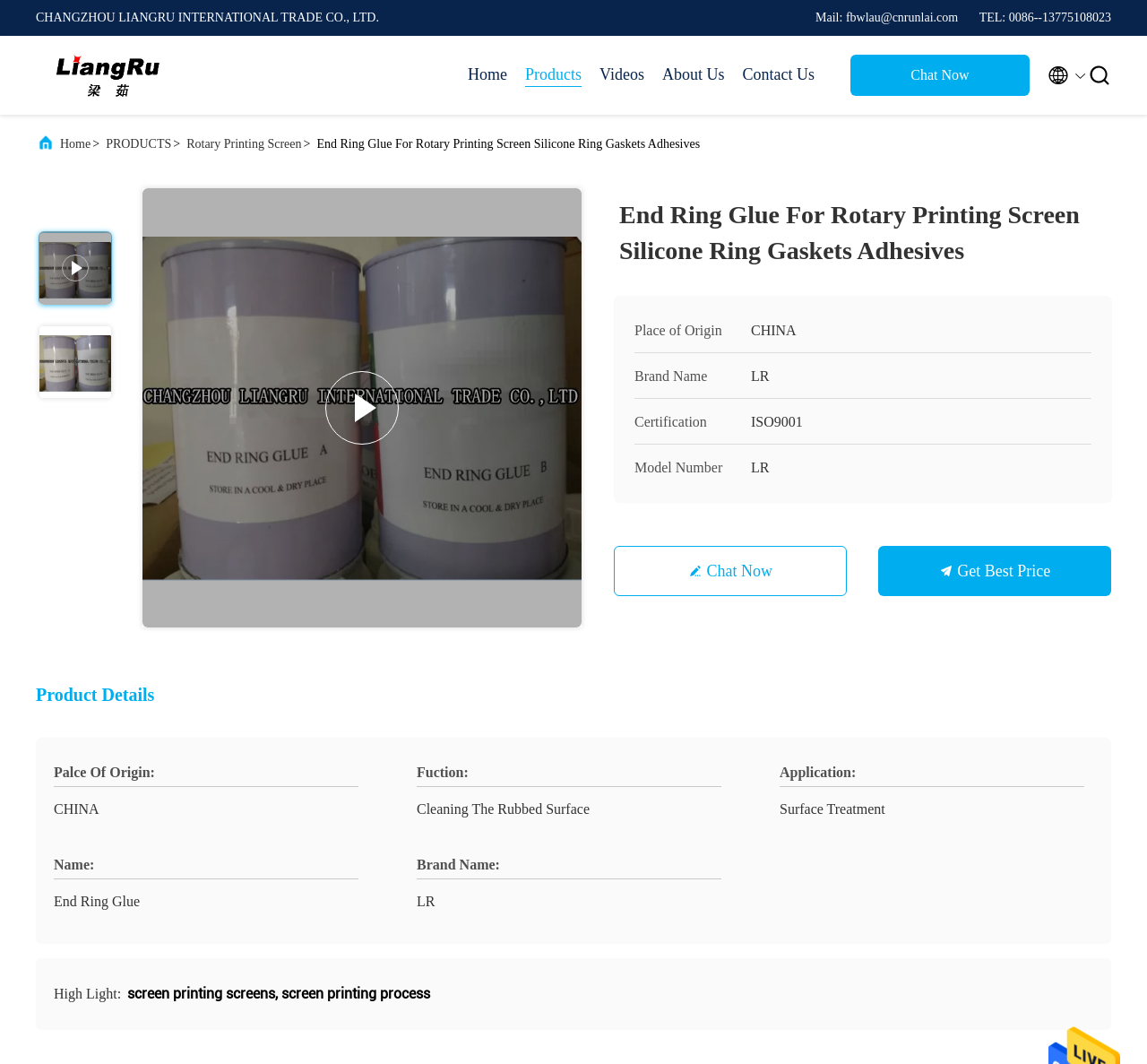Highlight the bounding box coordinates of the element that should be clicked to carry out the following instruction: "Click the 'Home' link". The coordinates must be given as four float numbers ranging from 0 to 1, i.e., [left, top, right, bottom].

[0.408, 0.059, 0.442, 0.082]